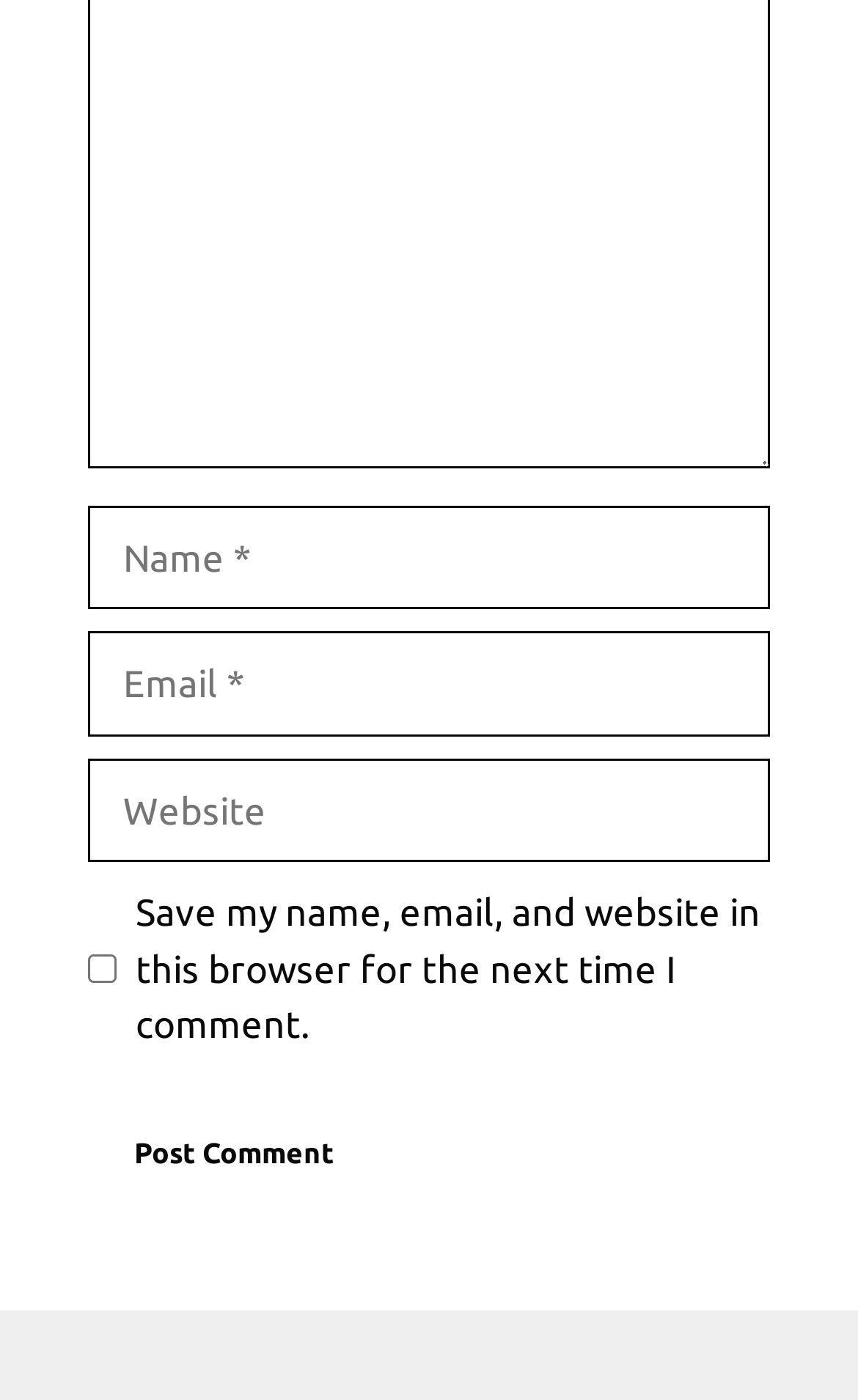How many text boxes are required? Examine the screenshot and reply using just one word or a brief phrase.

2